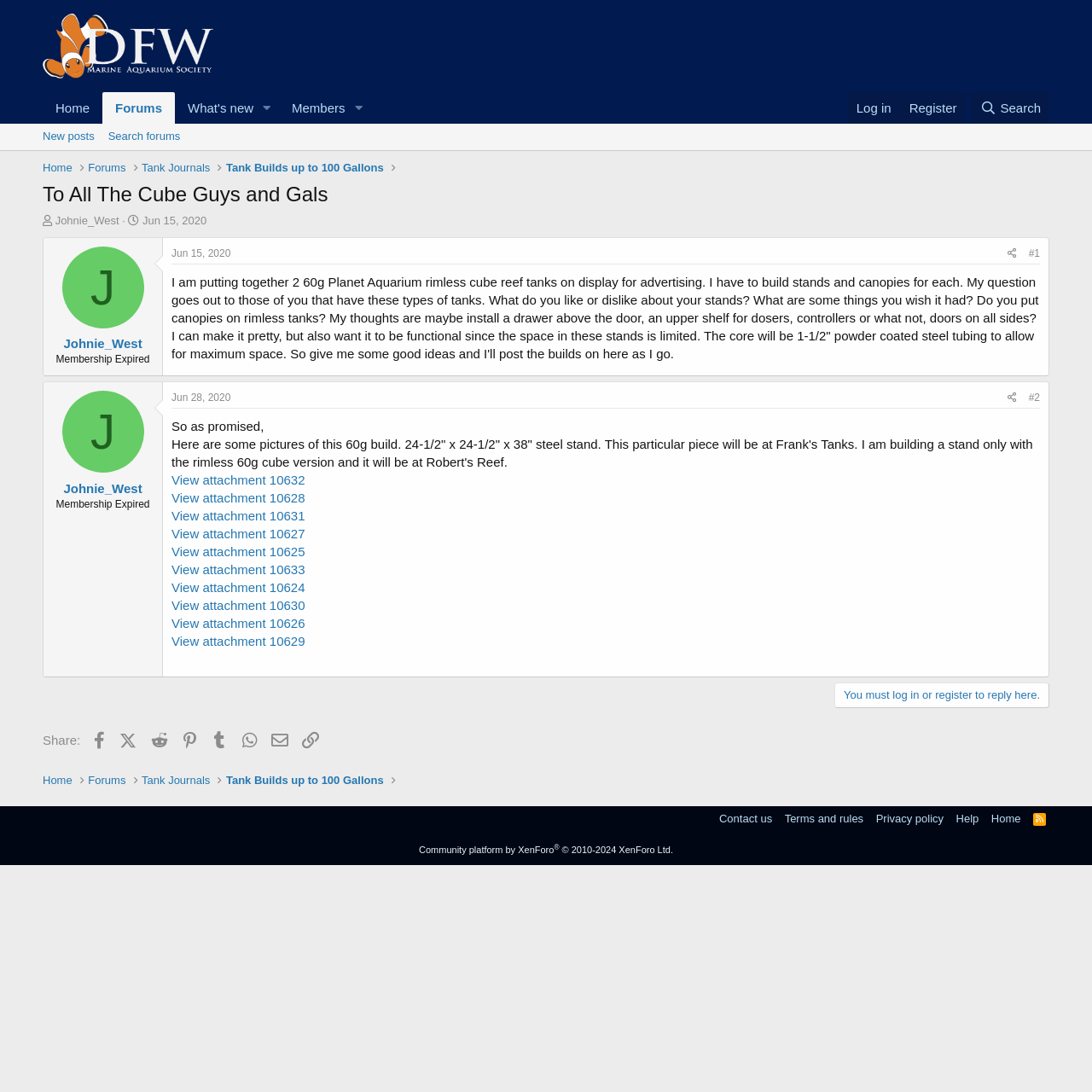How many pictures are attached to the thread?
Using the picture, provide a one-word or short phrase answer.

9